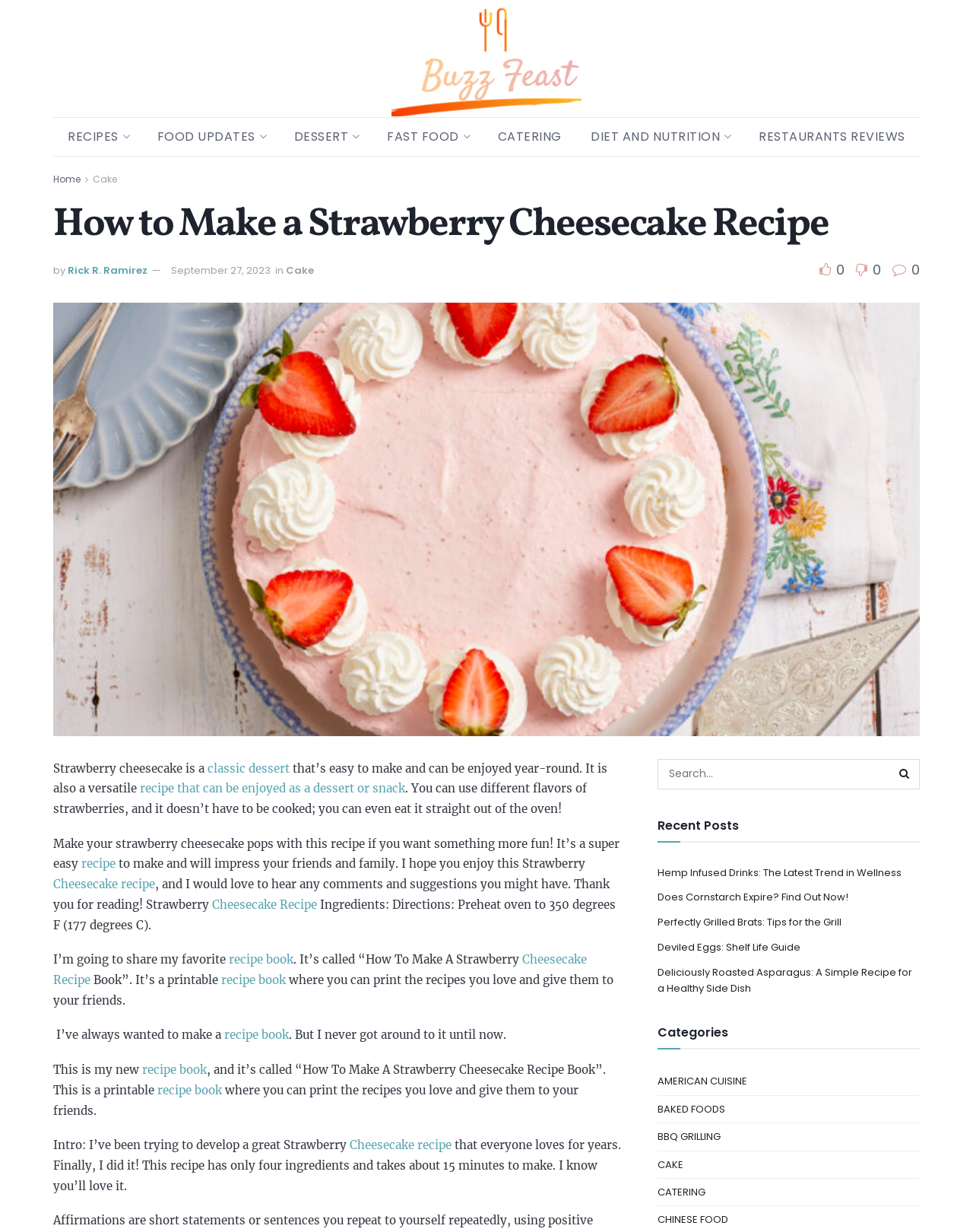Indicate the bounding box coordinates of the element that needs to be clicked to satisfy the following instruction: "Read the 'How to Make a Strawberry Cheesecake Recipe' article". The coordinates should be four float numbers between 0 and 1, i.e., [left, top, right, bottom].

[0.055, 0.245, 0.945, 0.597]